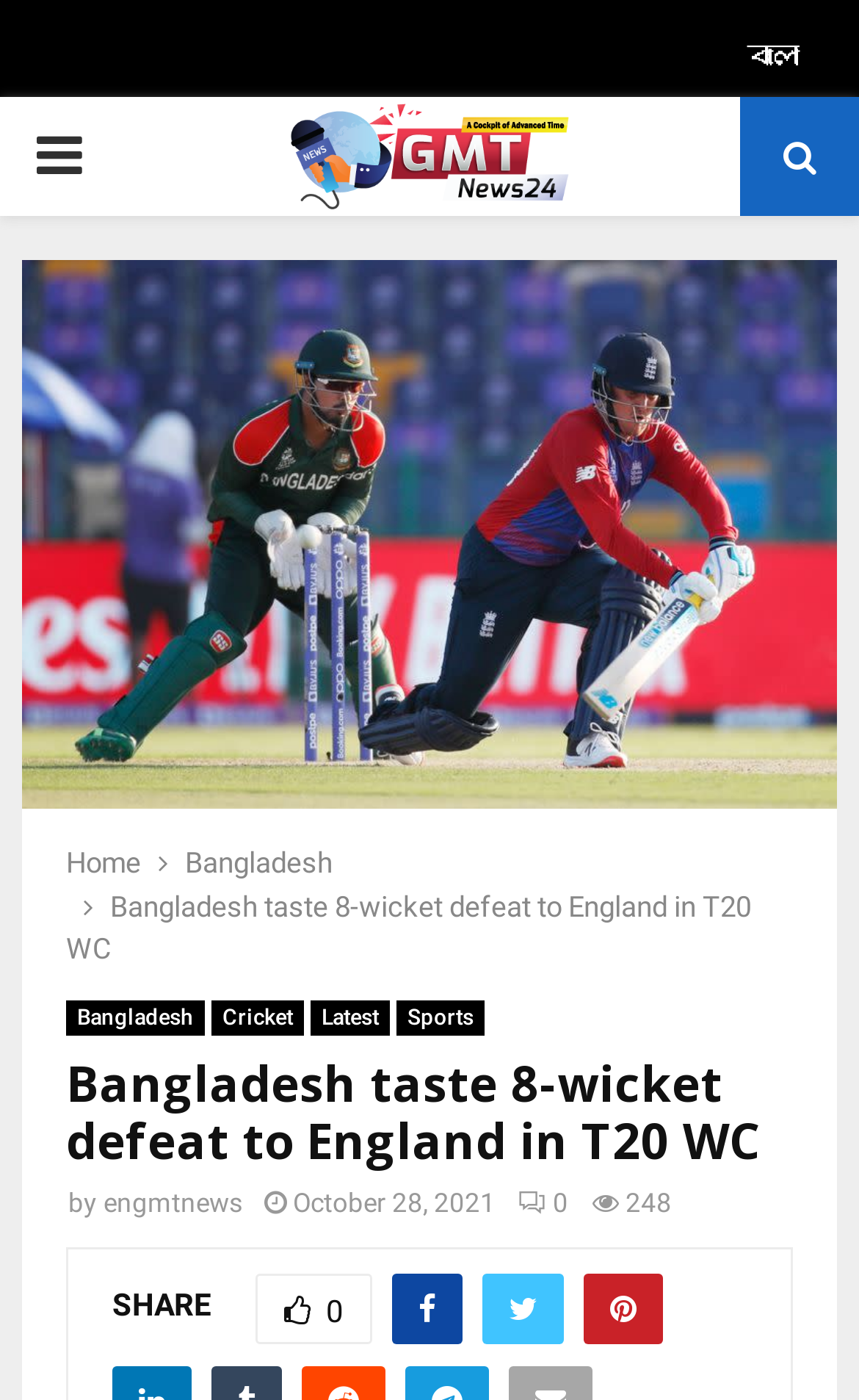How many social media sharing options are there?
From the screenshot, supply a one-word or short-phrase answer.

4